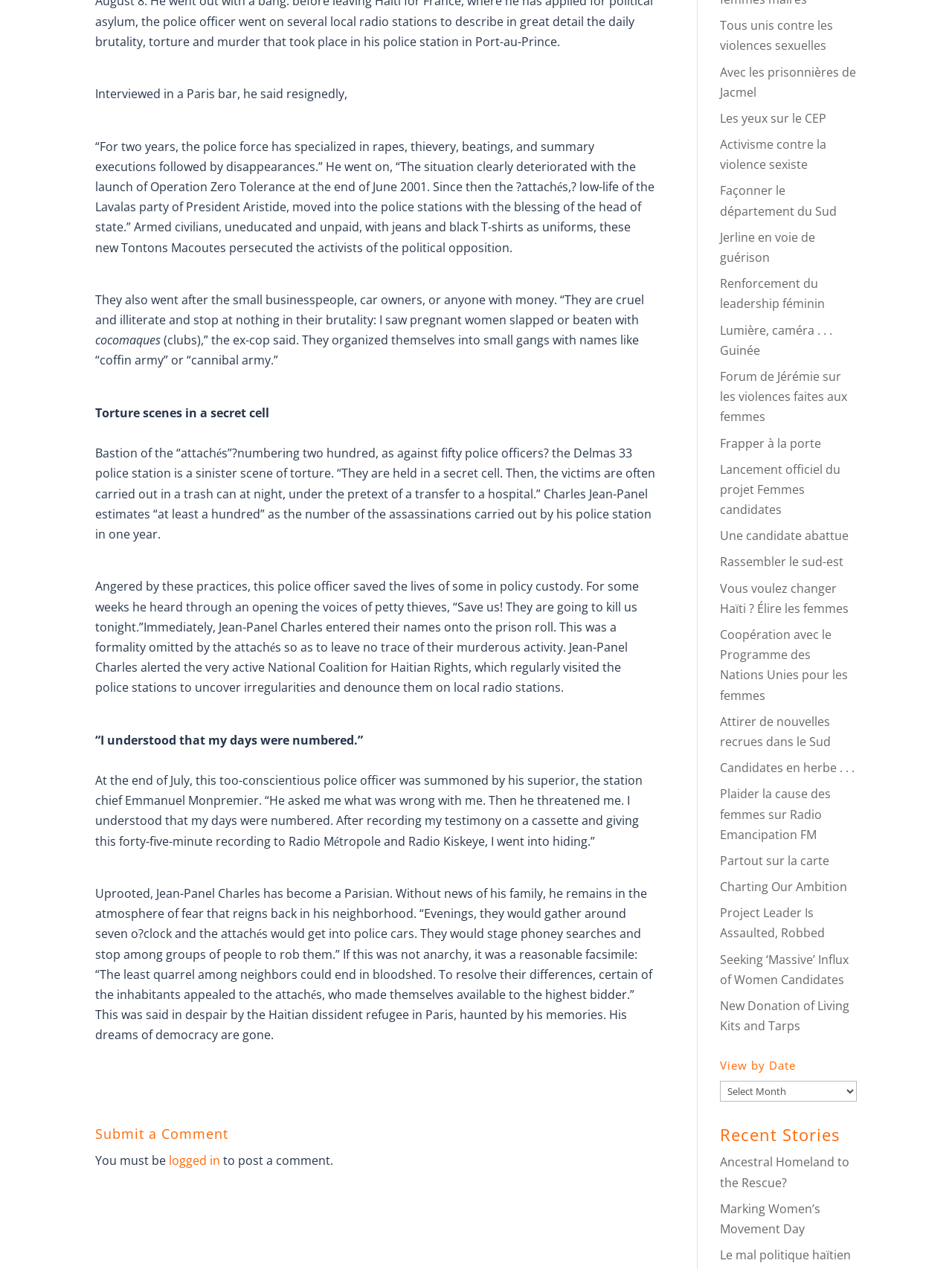Bounding box coordinates are given in the format (top-left x, top-left y, bottom-right x, bottom-right y). All values should be floating point numbers between 0 and 1. Provide the bounding box coordinate for the UI element described as: Contact US

None